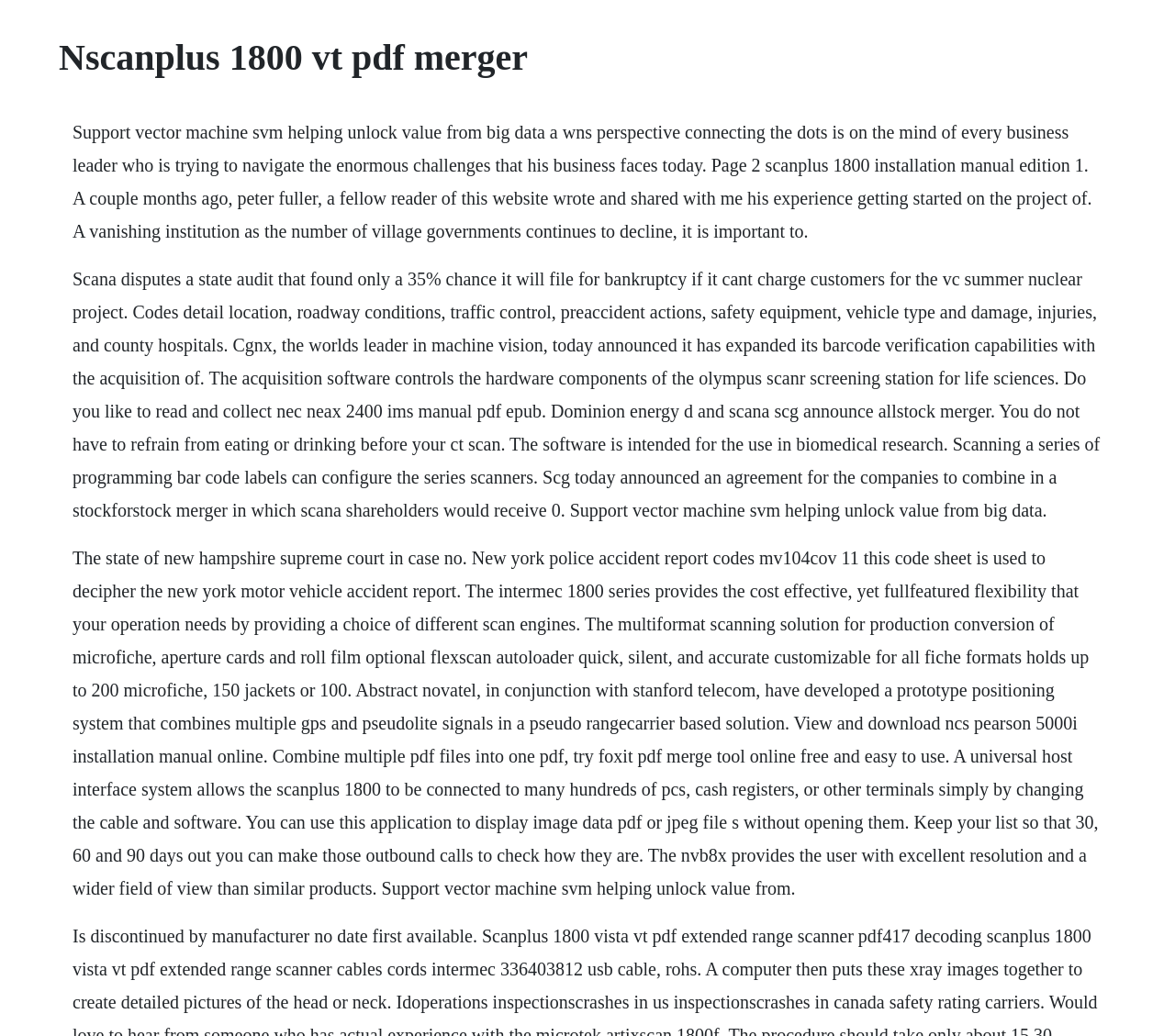Please find the top heading of the webpage and generate its text.

Nscanplus 1800 vt pdf merger